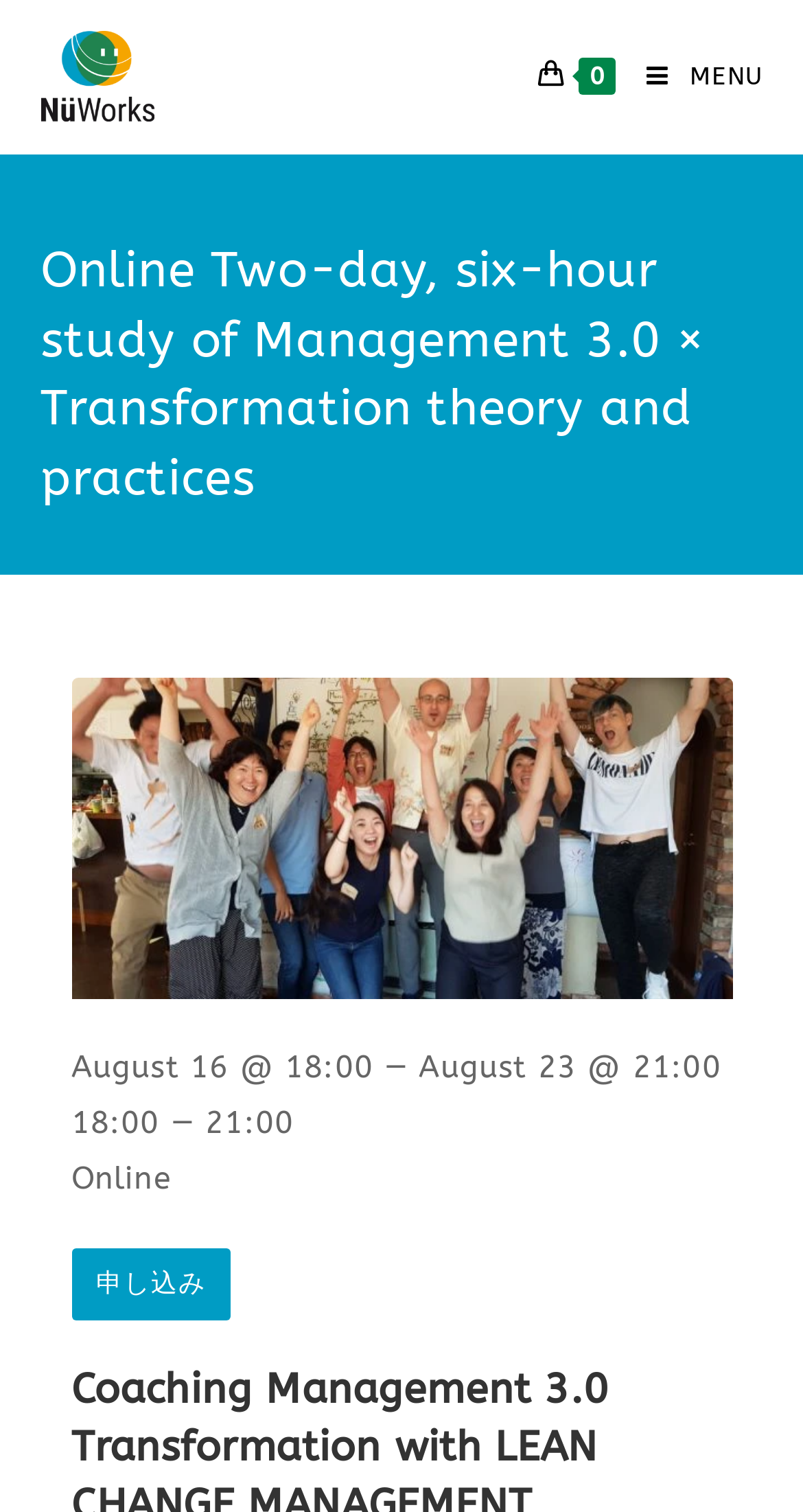What is the name of the organization?
Refer to the screenshot and deliver a thorough answer to the question presented.

The name of the organization can be found in the top-left corner of the webpage, where the logo is located. The logo is an image with the text 'NüWorks' written on it.